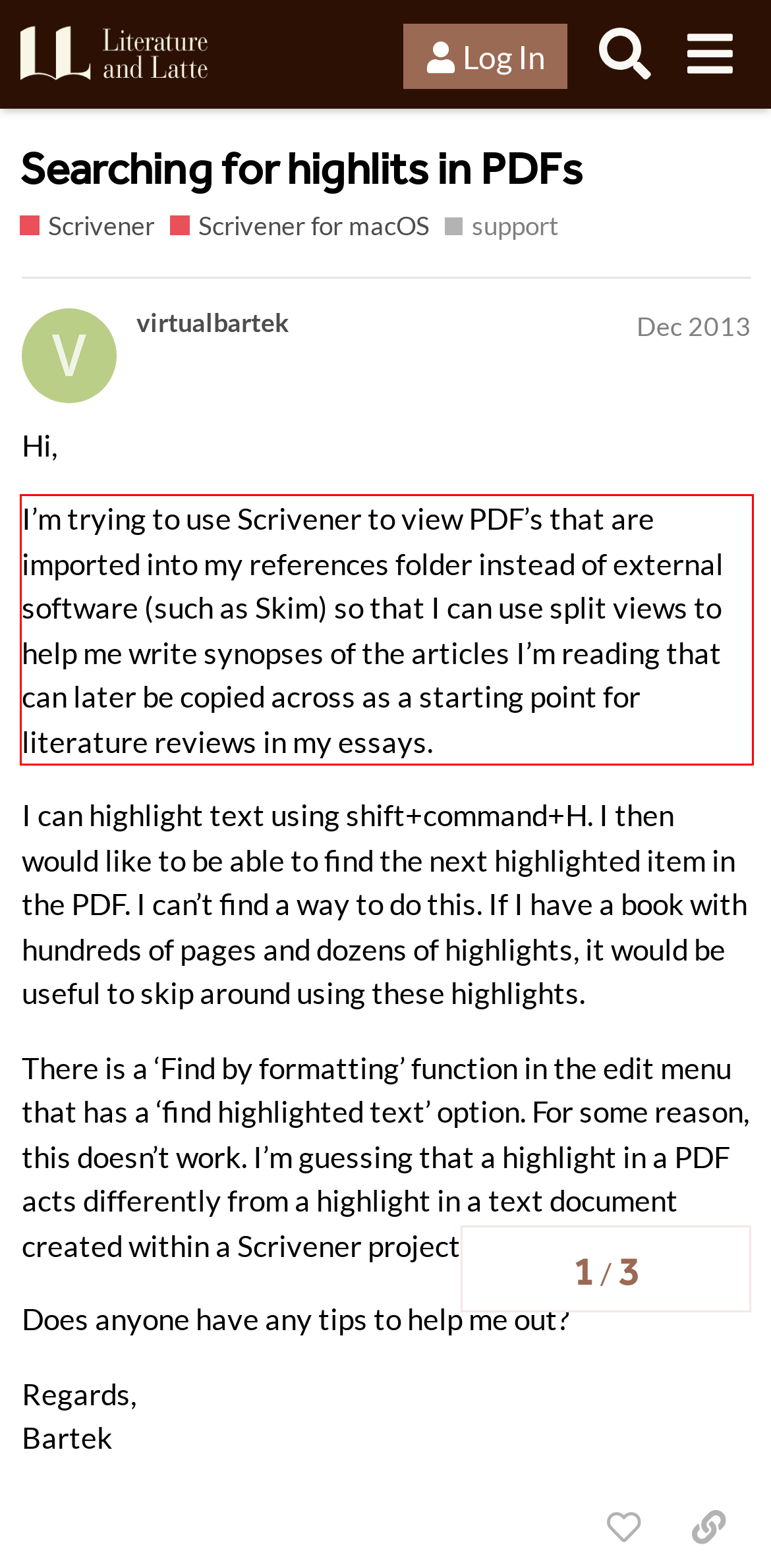Examine the webpage screenshot, find the red bounding box, and extract the text content within this marked area.

I’m trying to use Scrivener to view PDF’s that are imported into my references folder instead of external software (such as Skim) so that I can use split views to help me write synopses of the articles I’m reading that can later be copied across as a starting point for literature reviews in my essays.